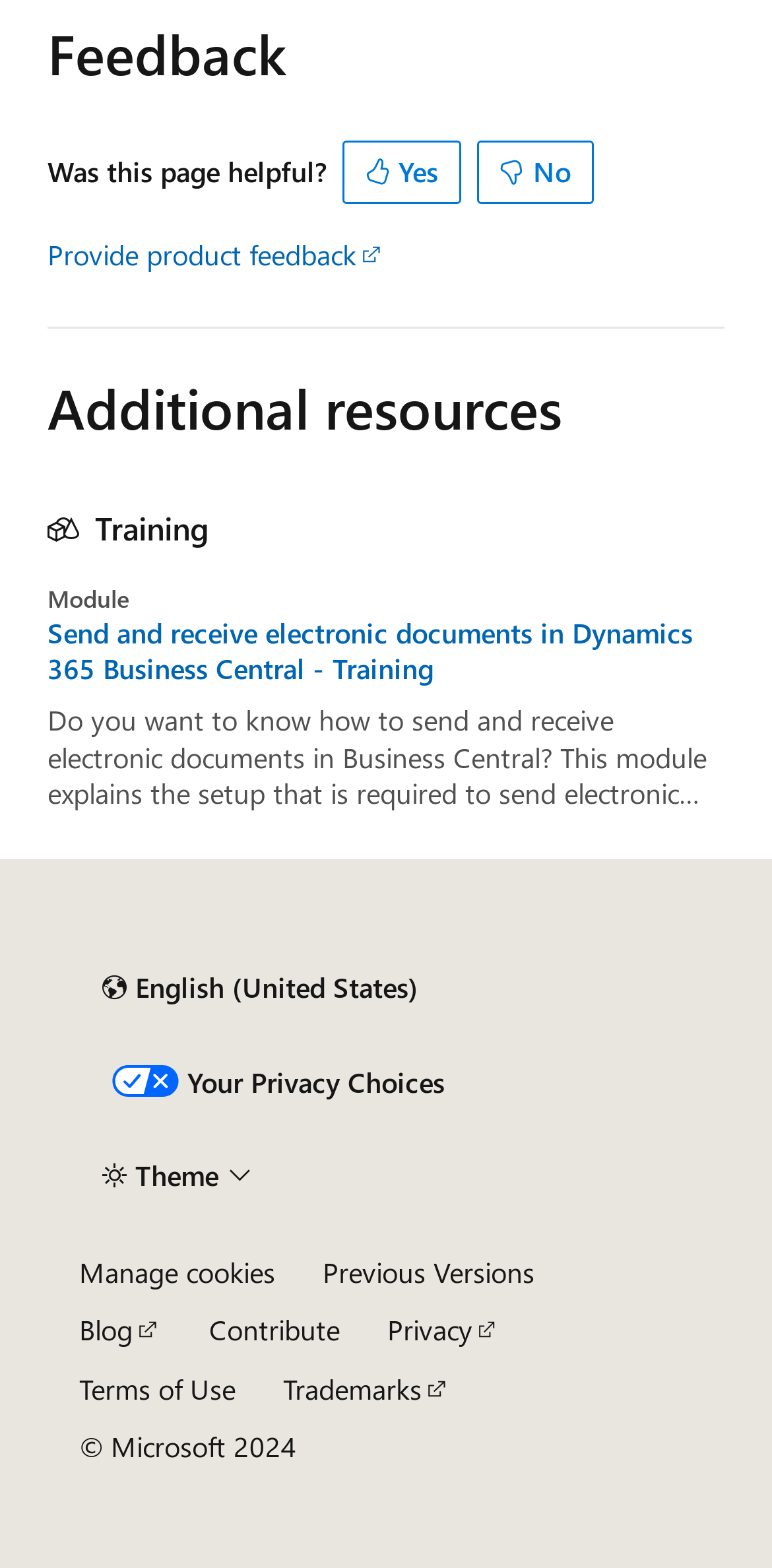What is the topic of the training module?
Based on the image, give a one-word or short phrase answer.

Electronic documents